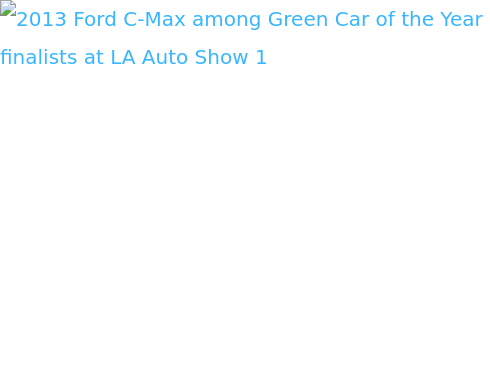Use a single word or phrase to answer the question:
How many finalists are mentioned in the caption?

5